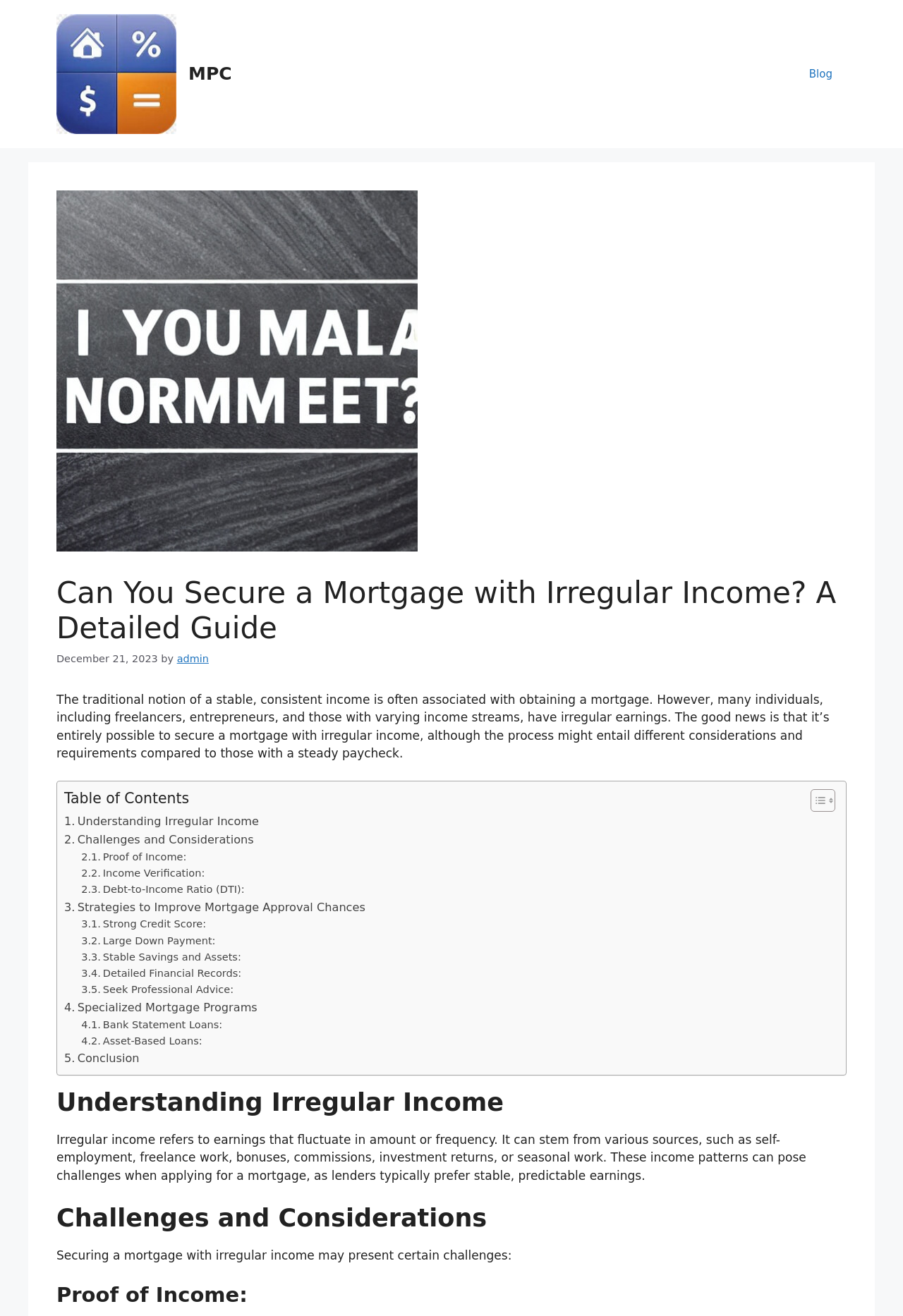What is irregular income?
Please utilize the information in the image to give a detailed response to the question.

According to the webpage, irregular income refers to earnings that fluctuate in amount or frequency, which can stem from various sources such as self-employment, freelance work, bonuses, commissions, investment returns, or seasonal work.